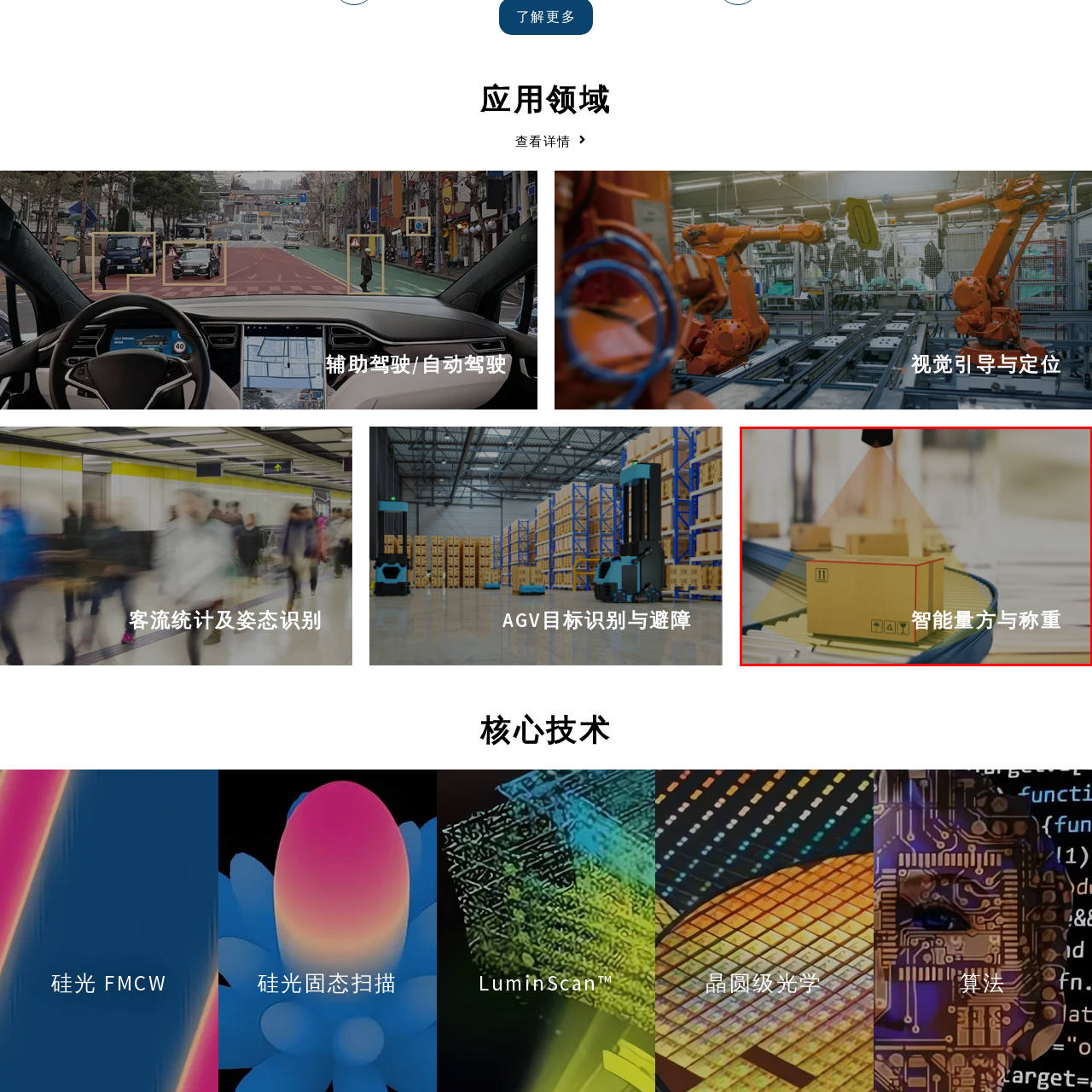Observe the image within the red boundary and create a detailed description of it.

The image illustrates a modern automated measurement and weighing system, showcasing a cardboard box on a conveyor belt with a laser or scanning device aimed at it. This technology is designed for intelligently measuring dimensions and weights of packages in industrial and logistics settings, enhancing efficiency in sorting and processing. The text prominently displayed in the lower right corner reads "智能量方与称重," which translates to "Intelligent Measurement and Weighing." This highlights the system's advanced capabilities in handling and managing inventory seamlessly.